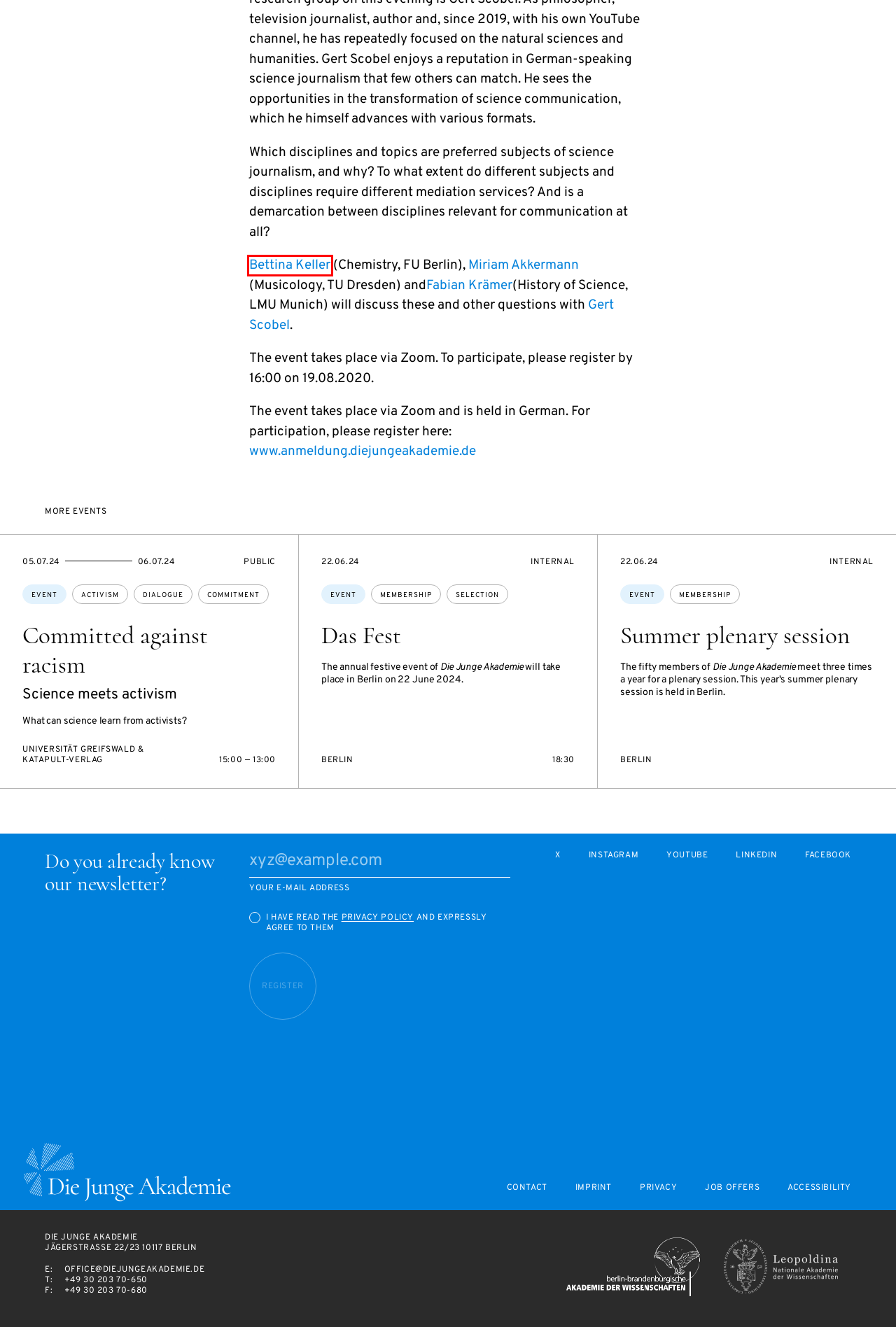Examine the screenshot of a webpage with a red bounding box around a UI element. Your task is to identify the webpage description that best corresponds to the new webpage after clicking the specified element. The given options are:
A. Summer plenary session  :: Die Junge Akademie
B. All Activities  :: Die Junge Akademie
C. Fabian Krämer  :: Die Junge Akademie
D. Bettina Keller  :: Die Junge Akademie
E. Committed against racism  :: Die Junge Akademie
F. Accessibility  :: Die Junge Akademie
G. Das Fest  :: Die Junge Akademie
H. Miriam Akkermann  :: Die Junge Akademie

D